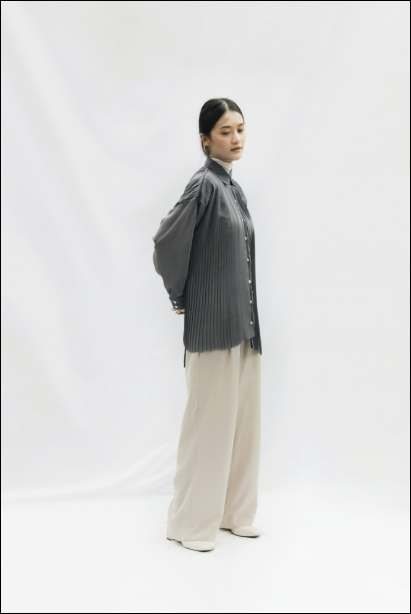What is the color of the trousers?
Based on the screenshot, provide your answer in one word or phrase.

Neutral-toned